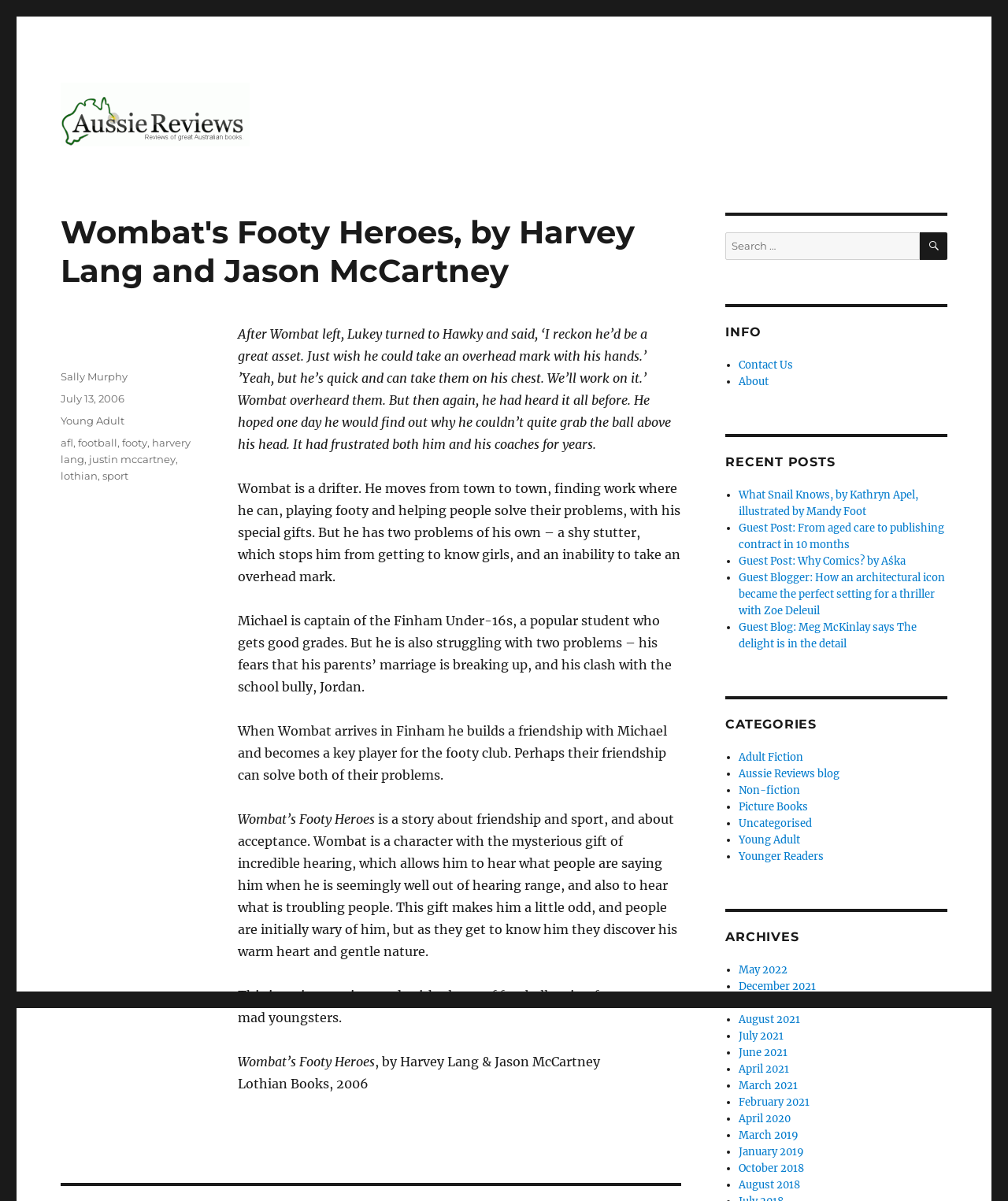Determine the bounding box coordinates of the element that should be clicked to execute the following command: "View categories".

[0.72, 0.624, 0.94, 0.72]